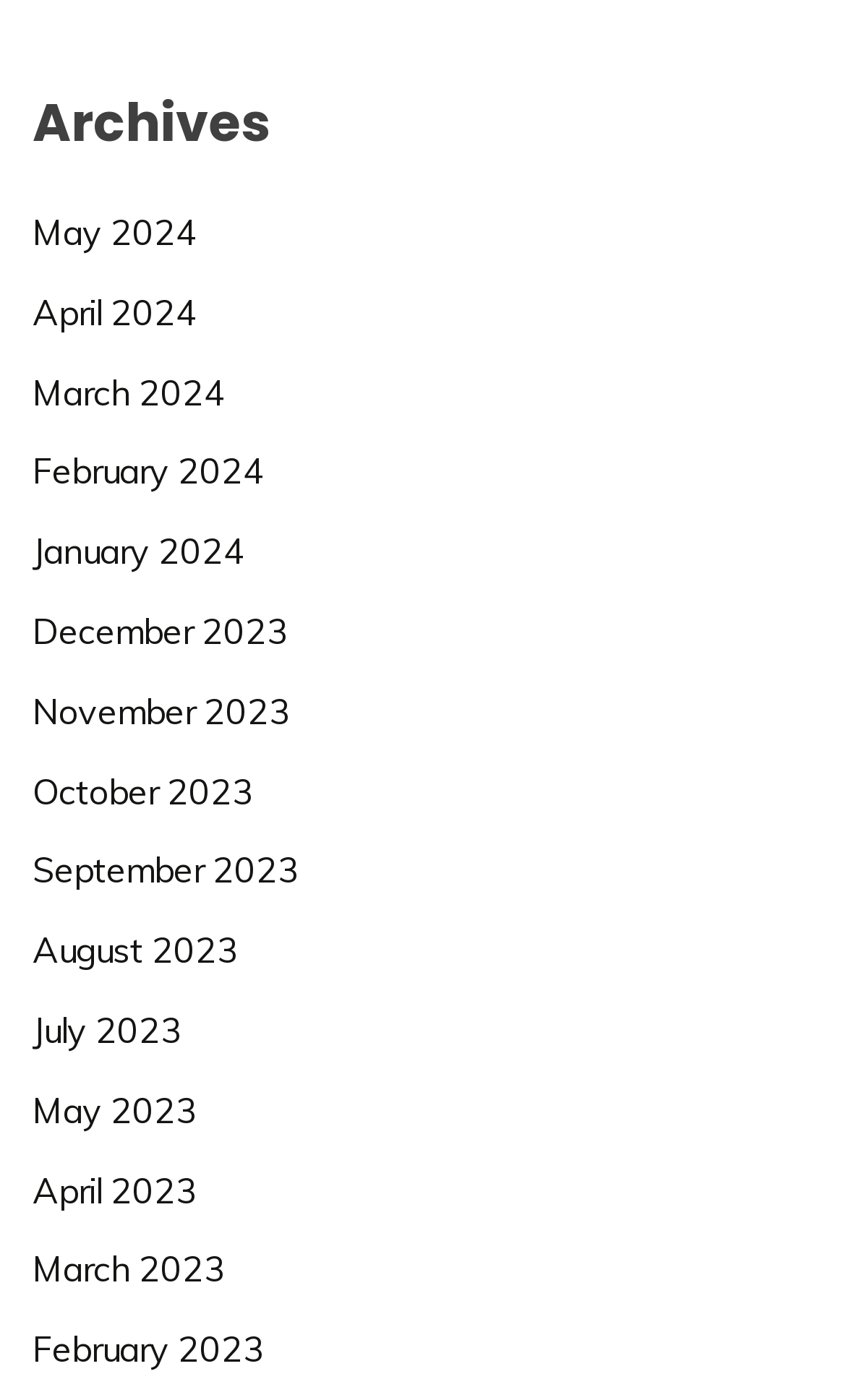Please identify the bounding box coordinates of the element that needs to be clicked to perform the following instruction: "visit January 2024 archives".

[0.038, 0.378, 0.29, 0.409]